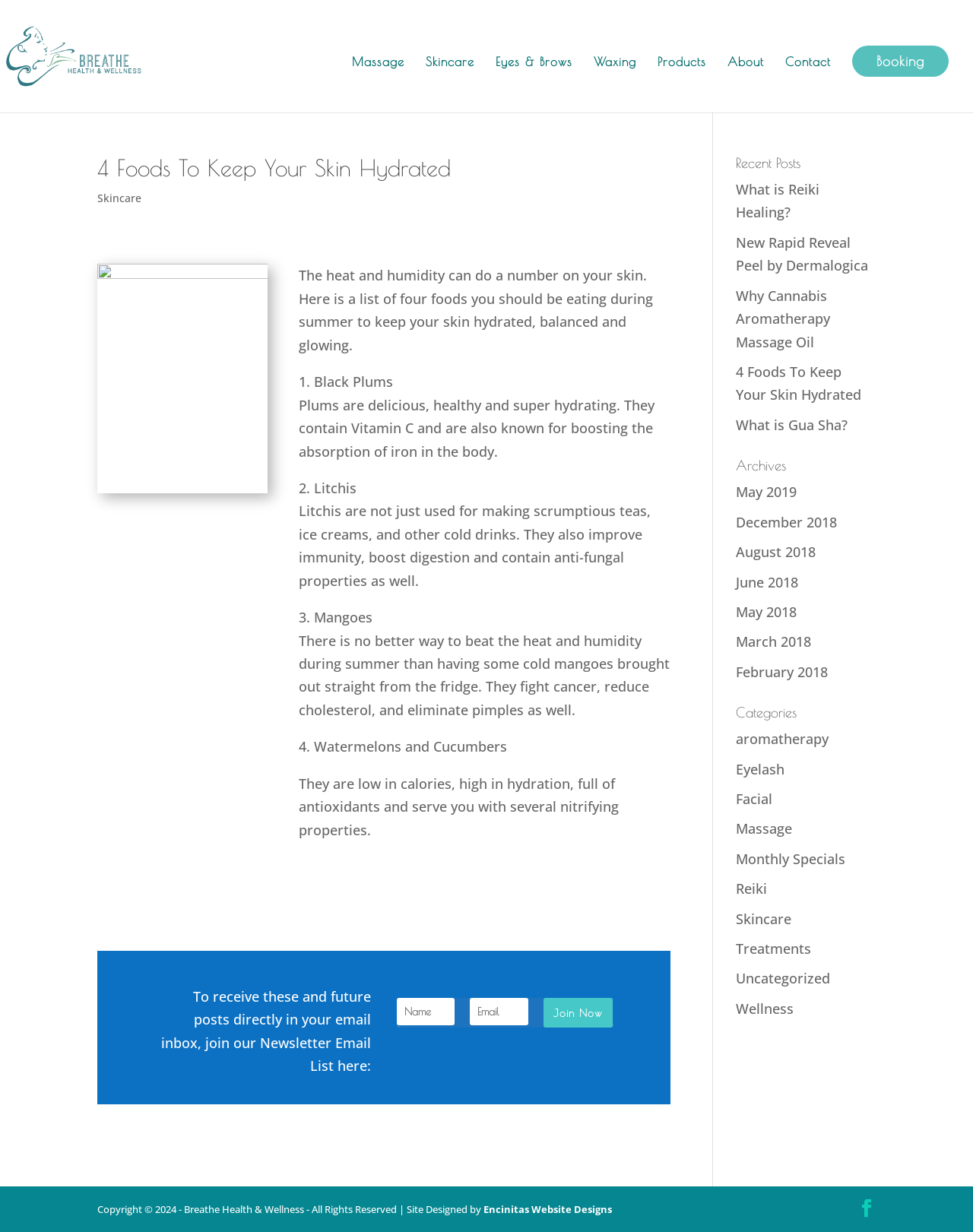Predict the bounding box of the UI element based on the description: "Encinitas Website Designs". The coordinates should be four float numbers between 0 and 1, formatted as [left, top, right, bottom].

[0.497, 0.976, 0.629, 0.987]